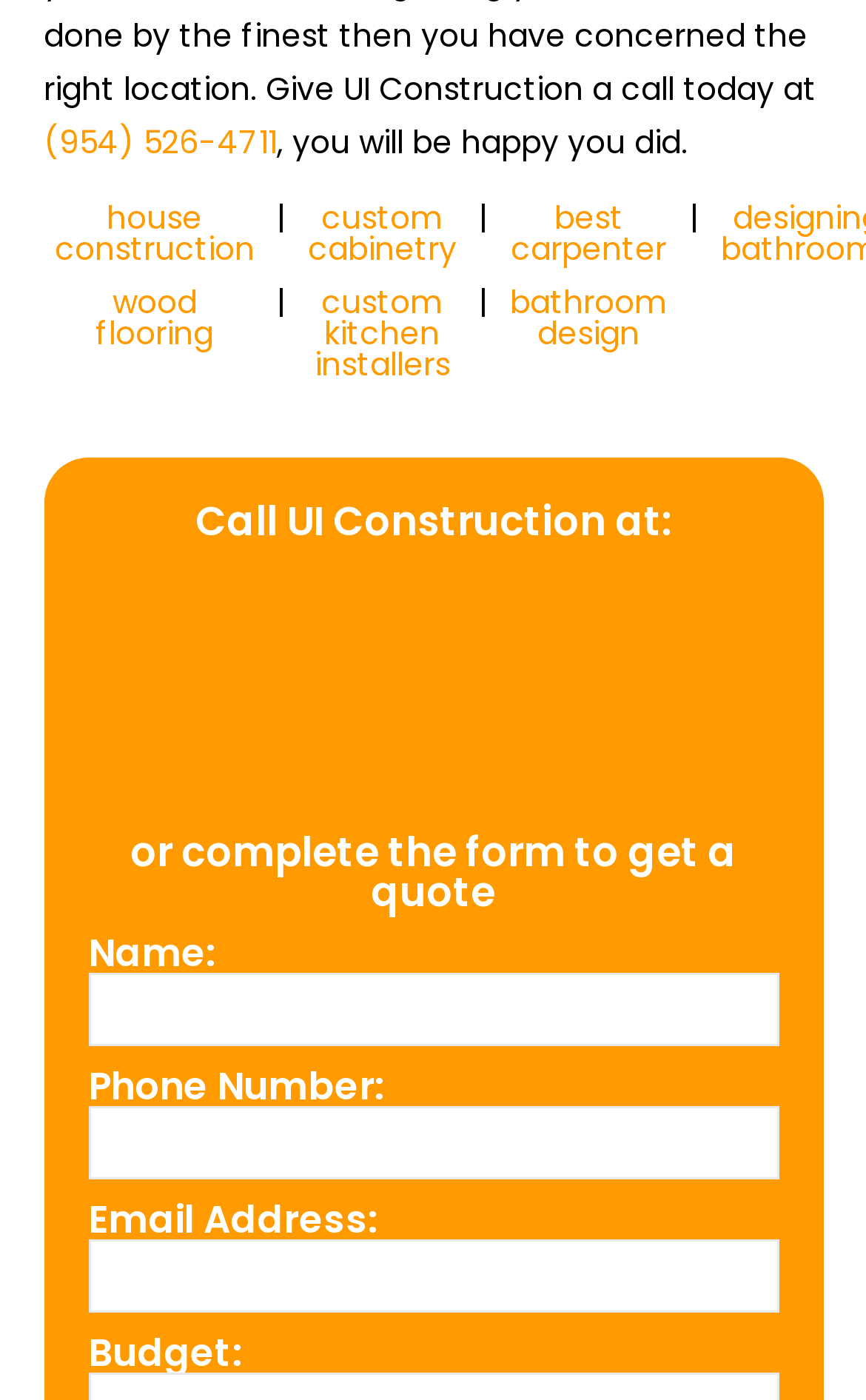Please identify the bounding box coordinates of the element that needs to be clicked to perform the following instruction: "enter email address".

[0.101, 0.885, 0.899, 0.938]